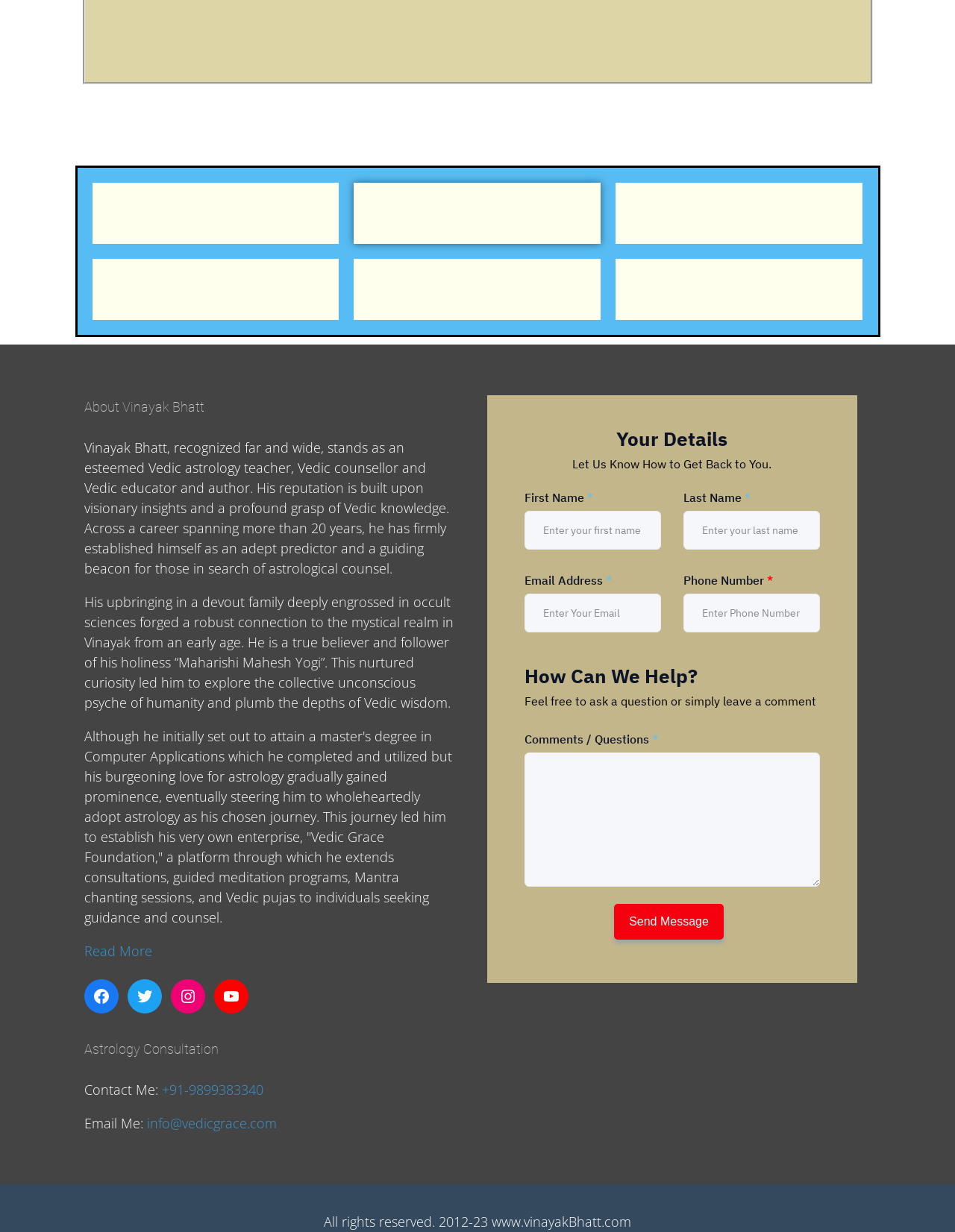Determine the bounding box coordinates of the section to be clicked to follow the instruction: "Check the 'Portfolio'". The coordinates should be given as four float numbers between 0 and 1, formatted as [left, top, right, bottom].

None